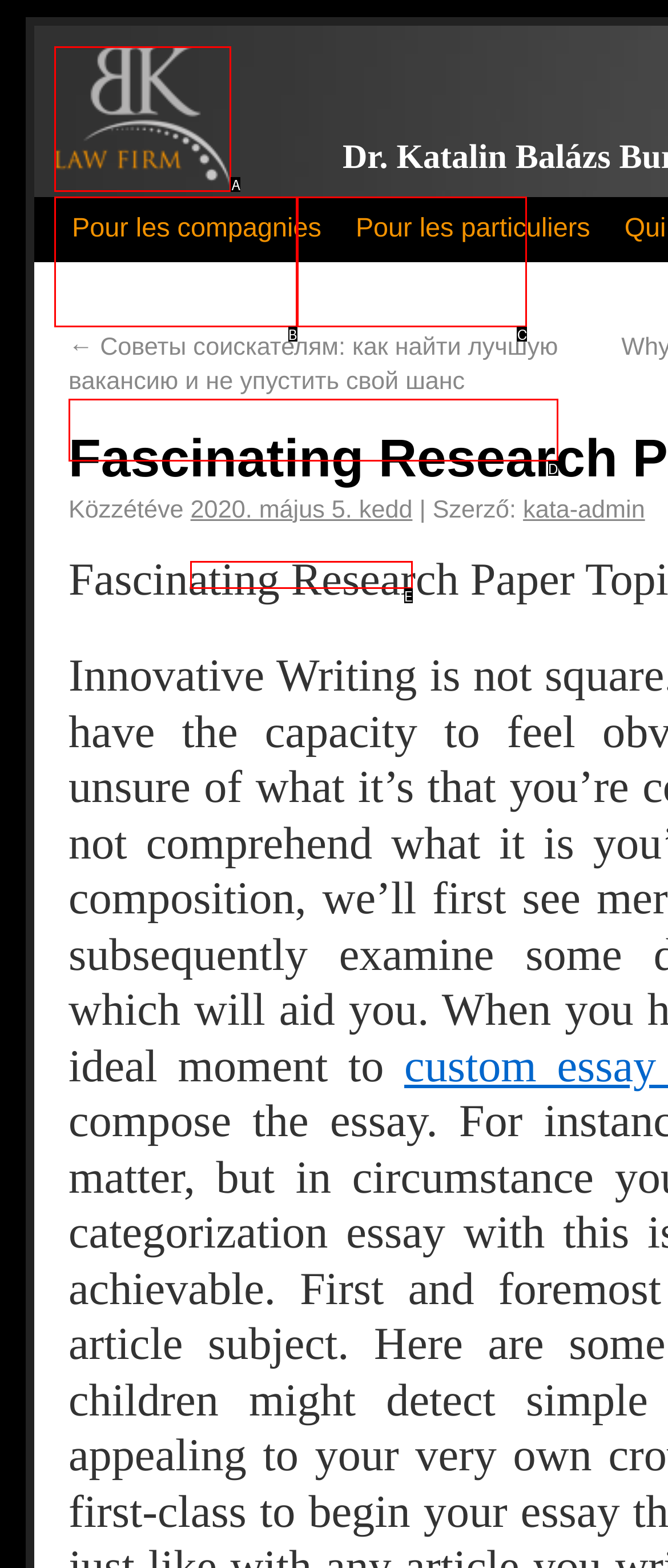Determine the option that aligns with this description: 2020. május 5. kedd
Reply with the option's letter directly.

E